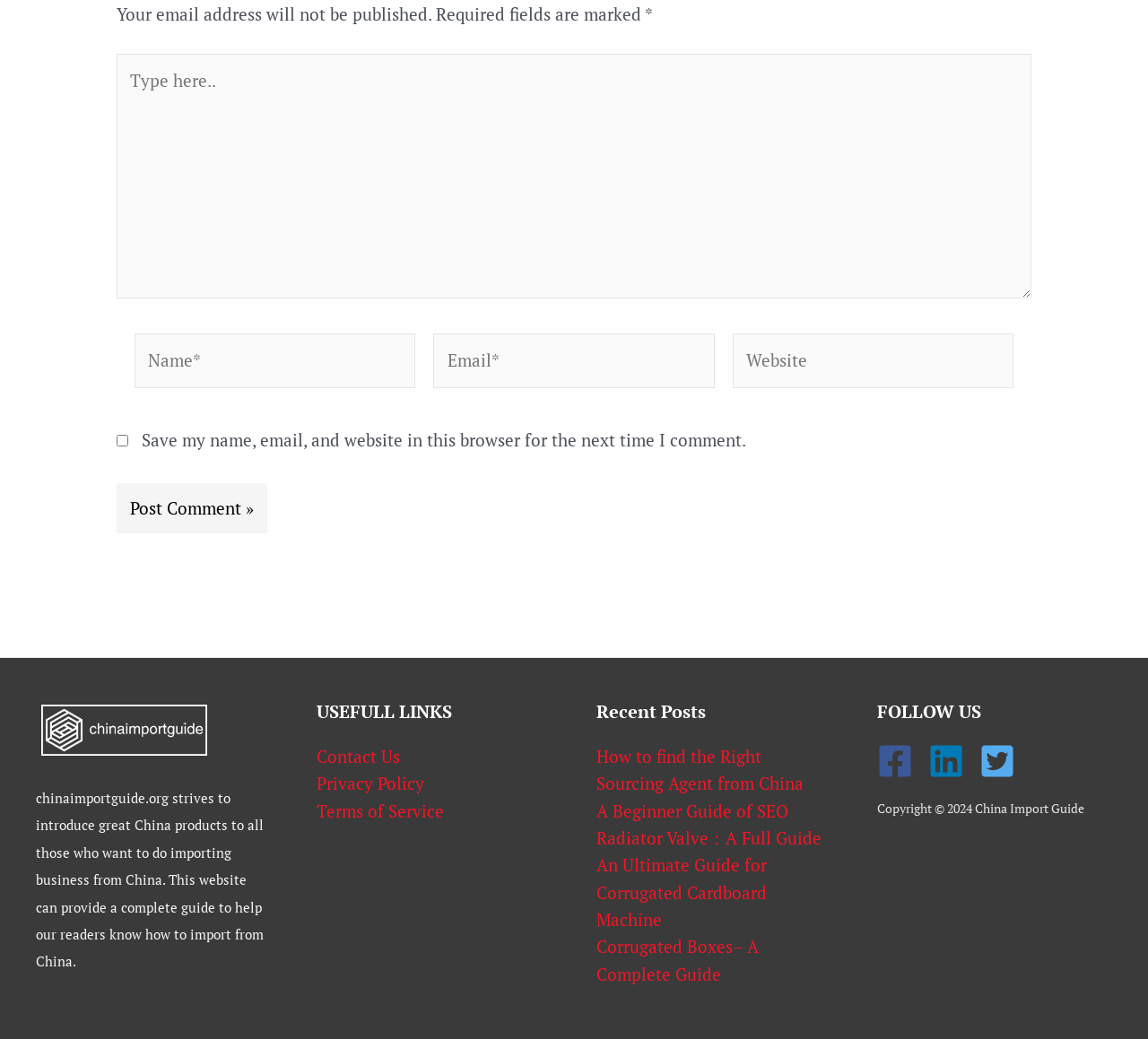Highlight the bounding box coordinates of the element that should be clicked to carry out the following instruction: "Learn about KeyMe disrupting locksmith industry with Stripe". The coordinates must be given as four float numbers ranging from 0 to 1, i.e., [left, top, right, bottom].

None